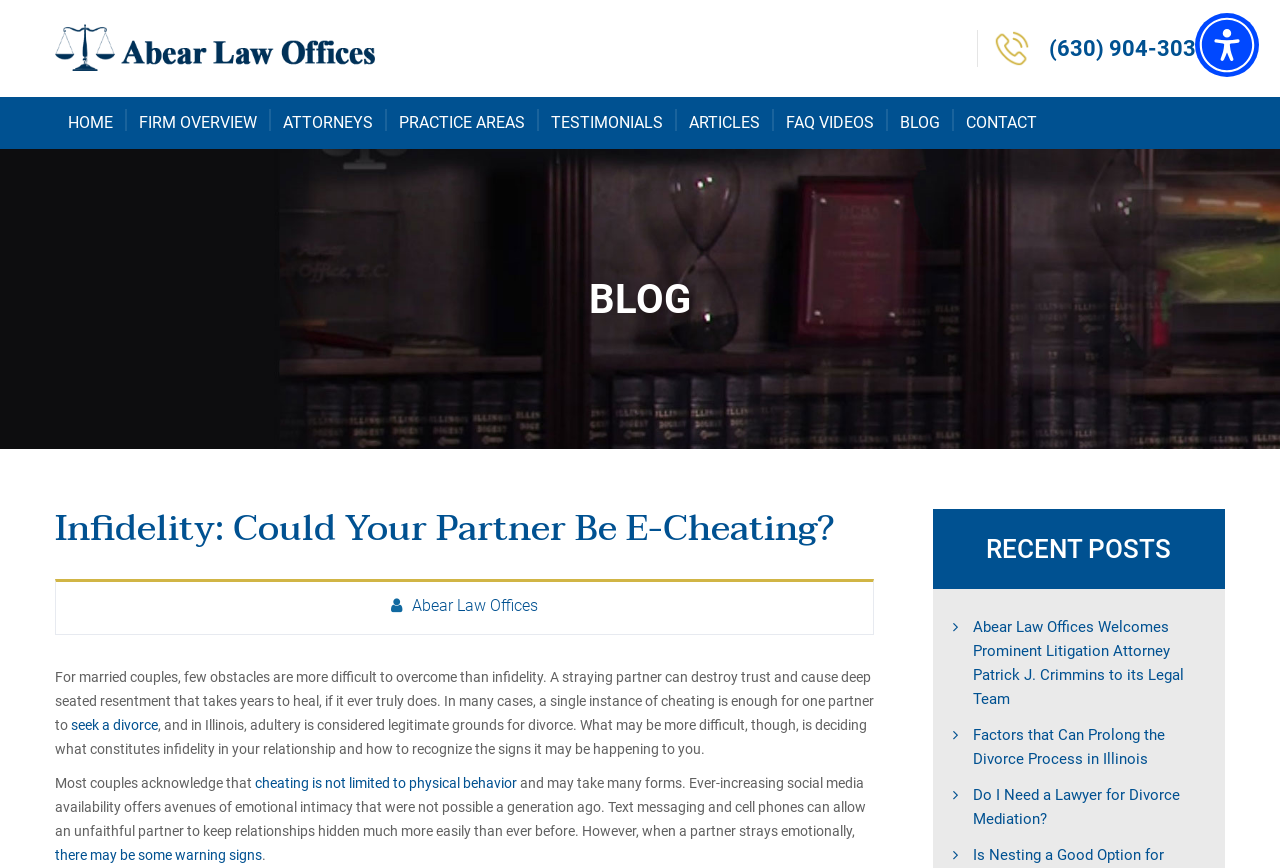Predict the bounding box for the UI component with the following description: "Arranged Marriages".

[0.505, 0.234, 0.708, 0.262]